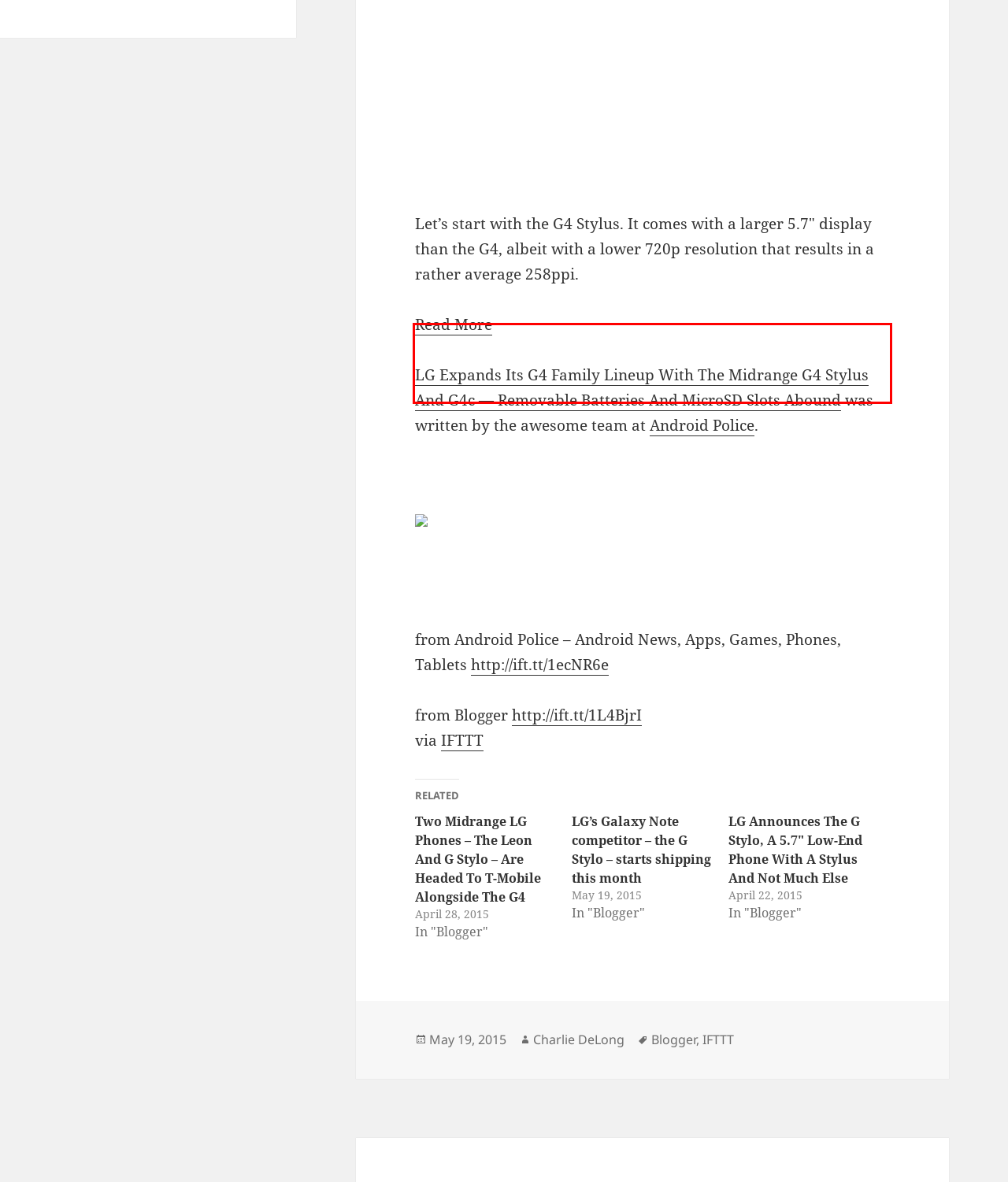Identify the red bounding box in the webpage screenshot and perform OCR to generate the text content enclosed.

LG Expands Its G4 Family Lineup With The Midrange G4 Stylus And G4c — Removable Batteries And MicroSD Slots Abound was written by the awesome team at Android Police.